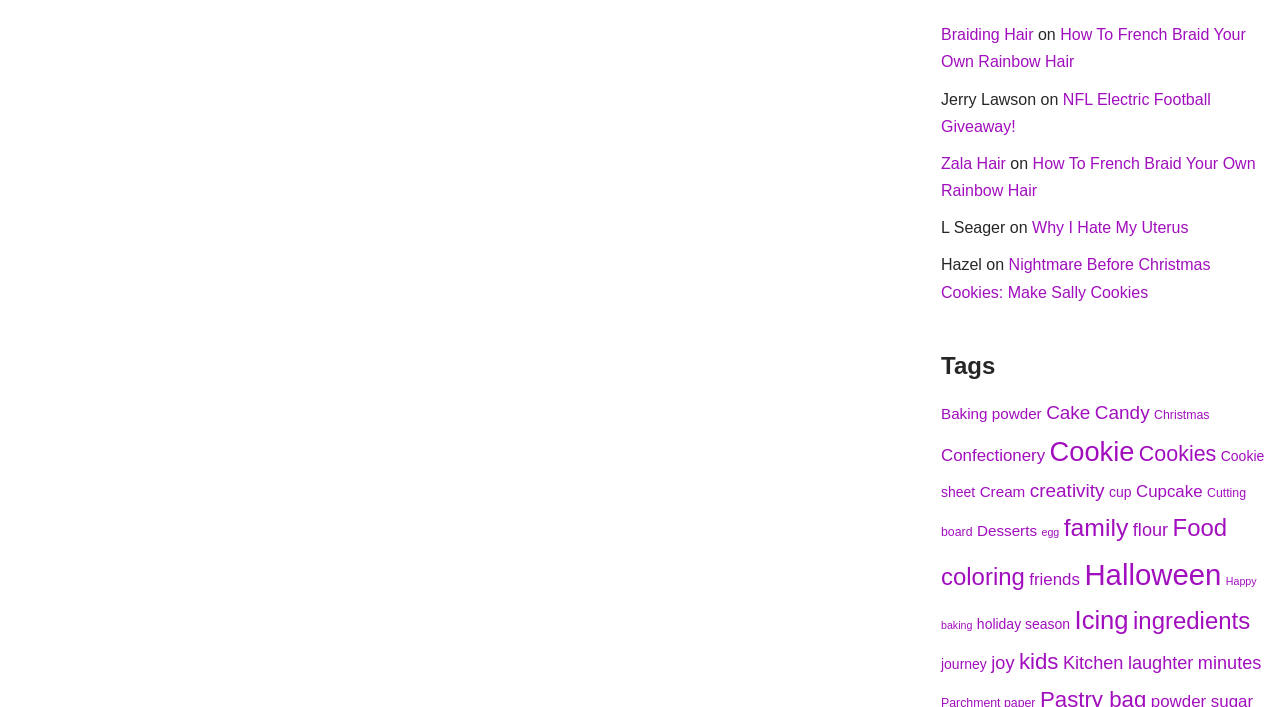Please provide the bounding box coordinates for the element that needs to be clicked to perform the following instruction: "Read the article by Jerry Lawson". The coordinates should be given as four float numbers between 0 and 1, i.e., [left, top, right, bottom].

[0.735, 0.128, 0.809, 0.152]